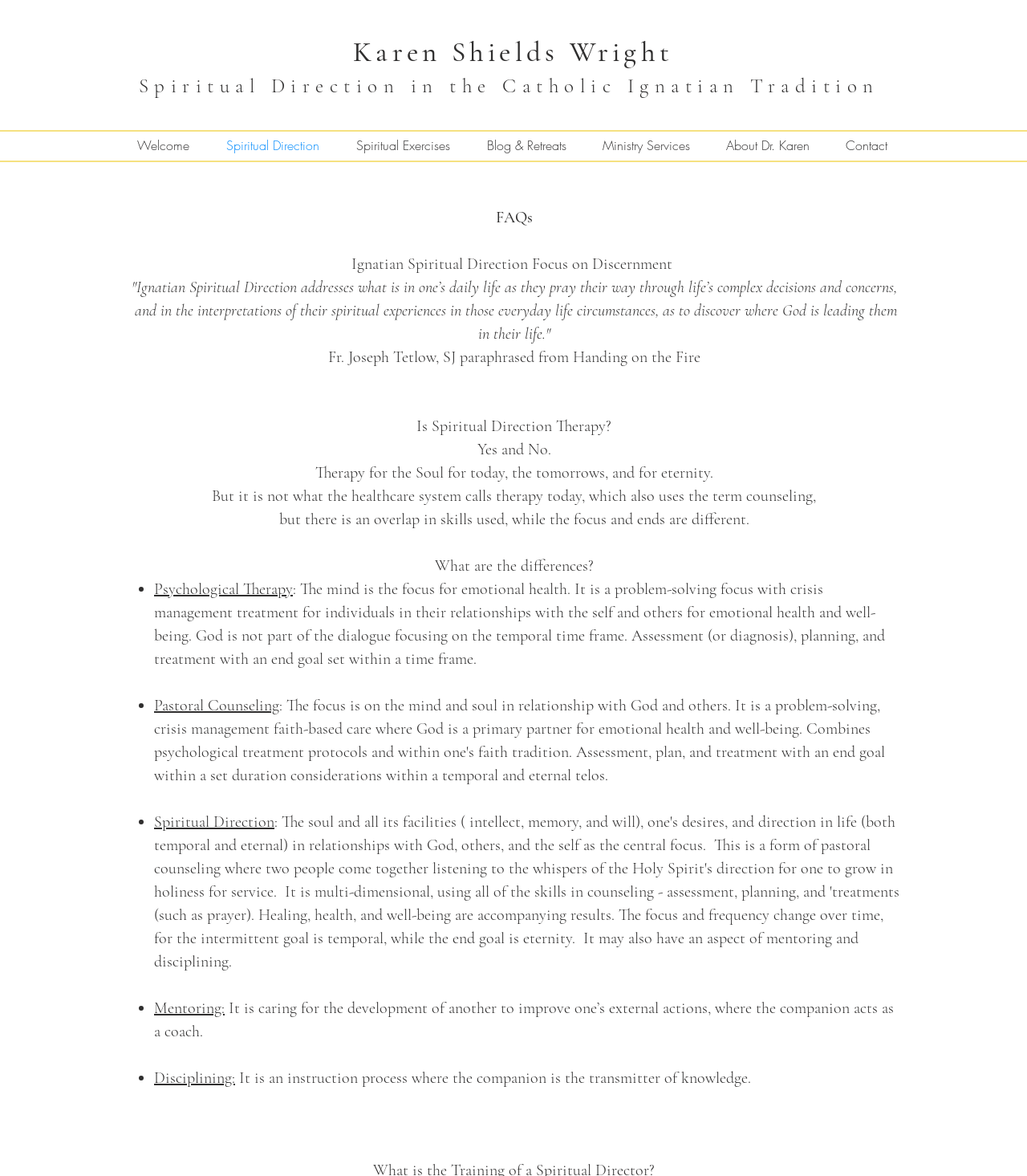Using a single word or phrase, answer the following question: 
What is the difference between Psychological Therapy and Spiritual Direction?

Focus